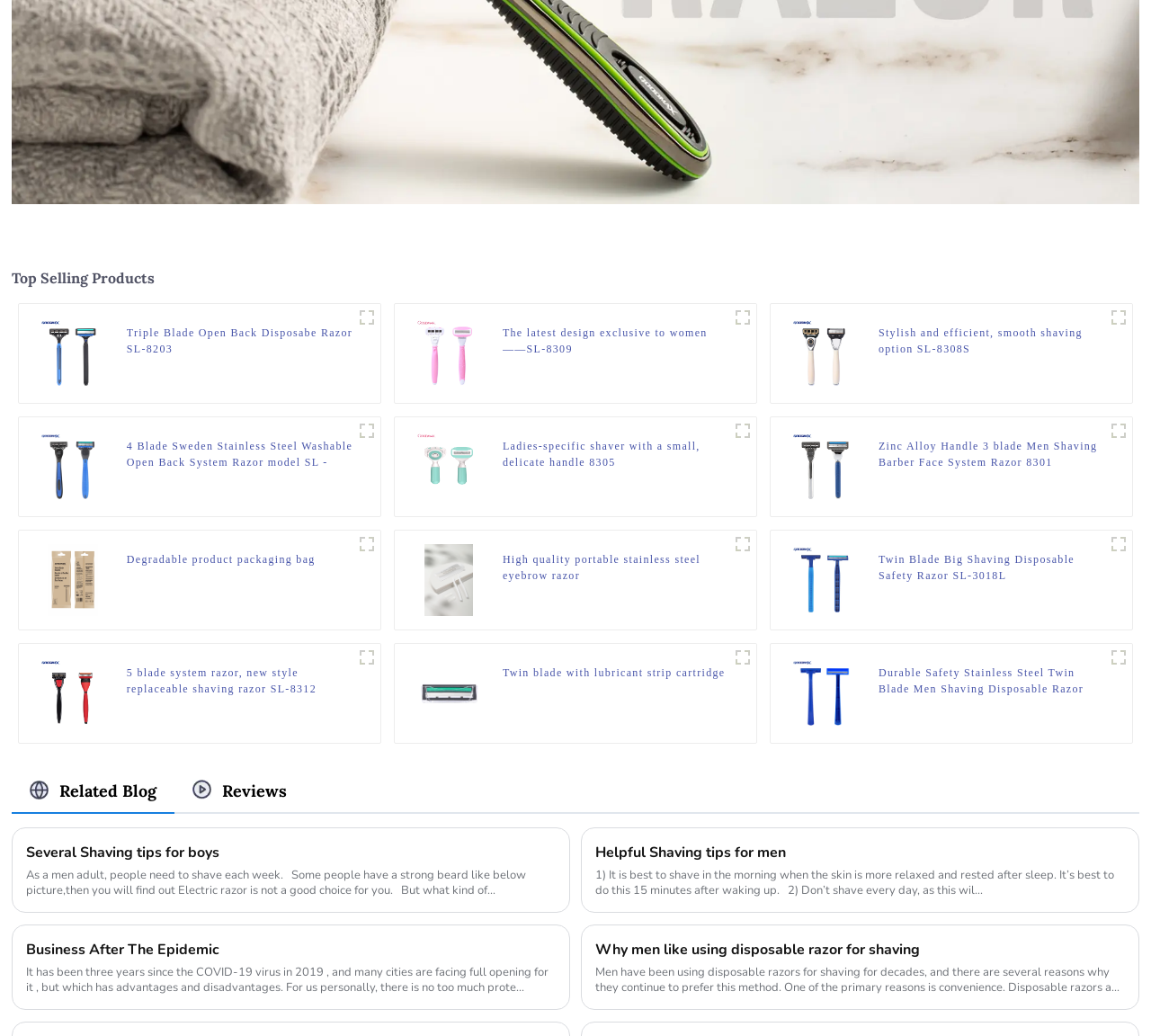Please look at the image and answer the question with a detailed explanation: How many blades does the product 'SL-8308S' have?

The product 'SL-8308S' has a description 'Stylish and efficient, smooth shaving option SL-8308S', and based on the pattern of other product descriptions, it is likely that this product has 3 blades.